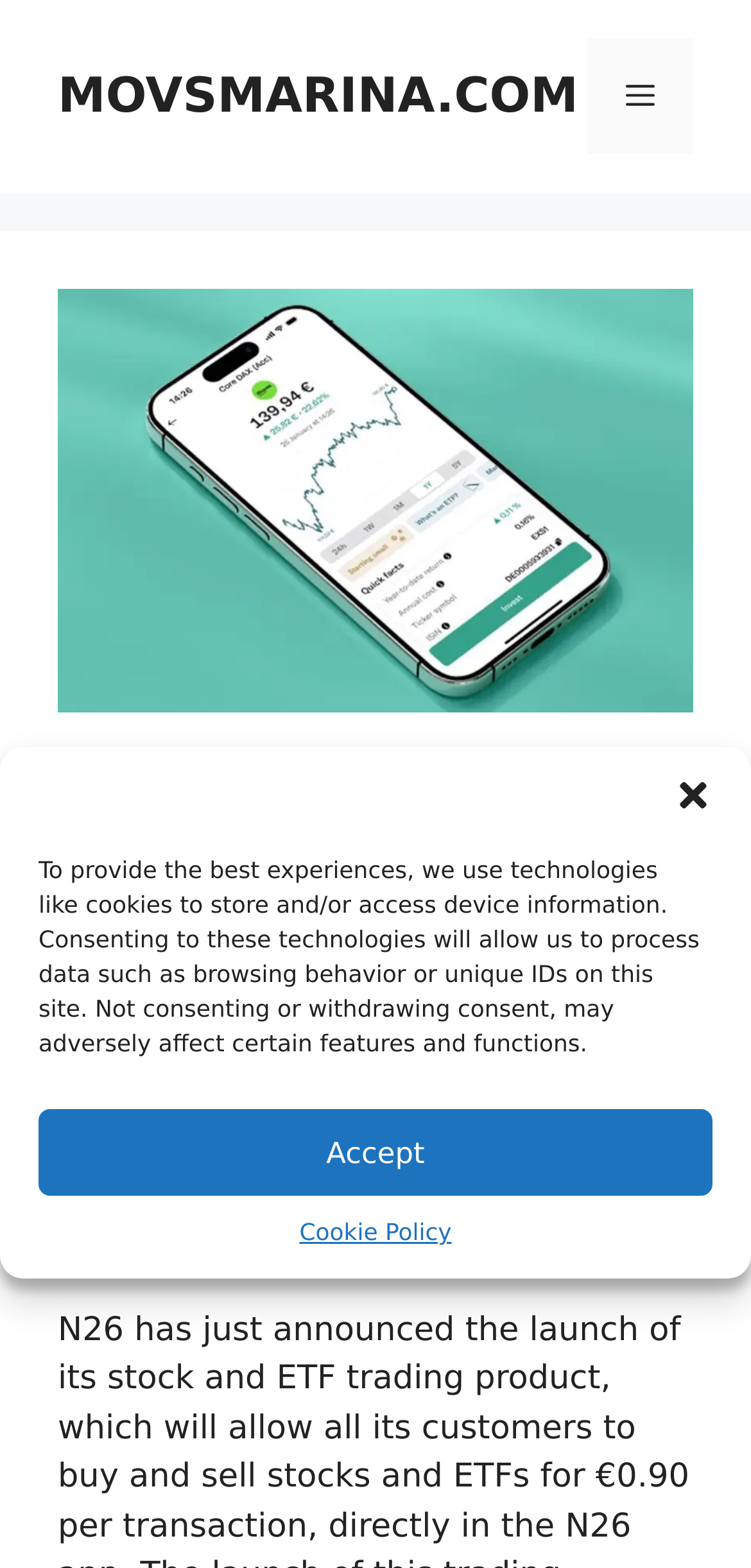Identify the first-level heading on the webpage and generate its text content.

N26 (finally) launches a stock and ETF trading product